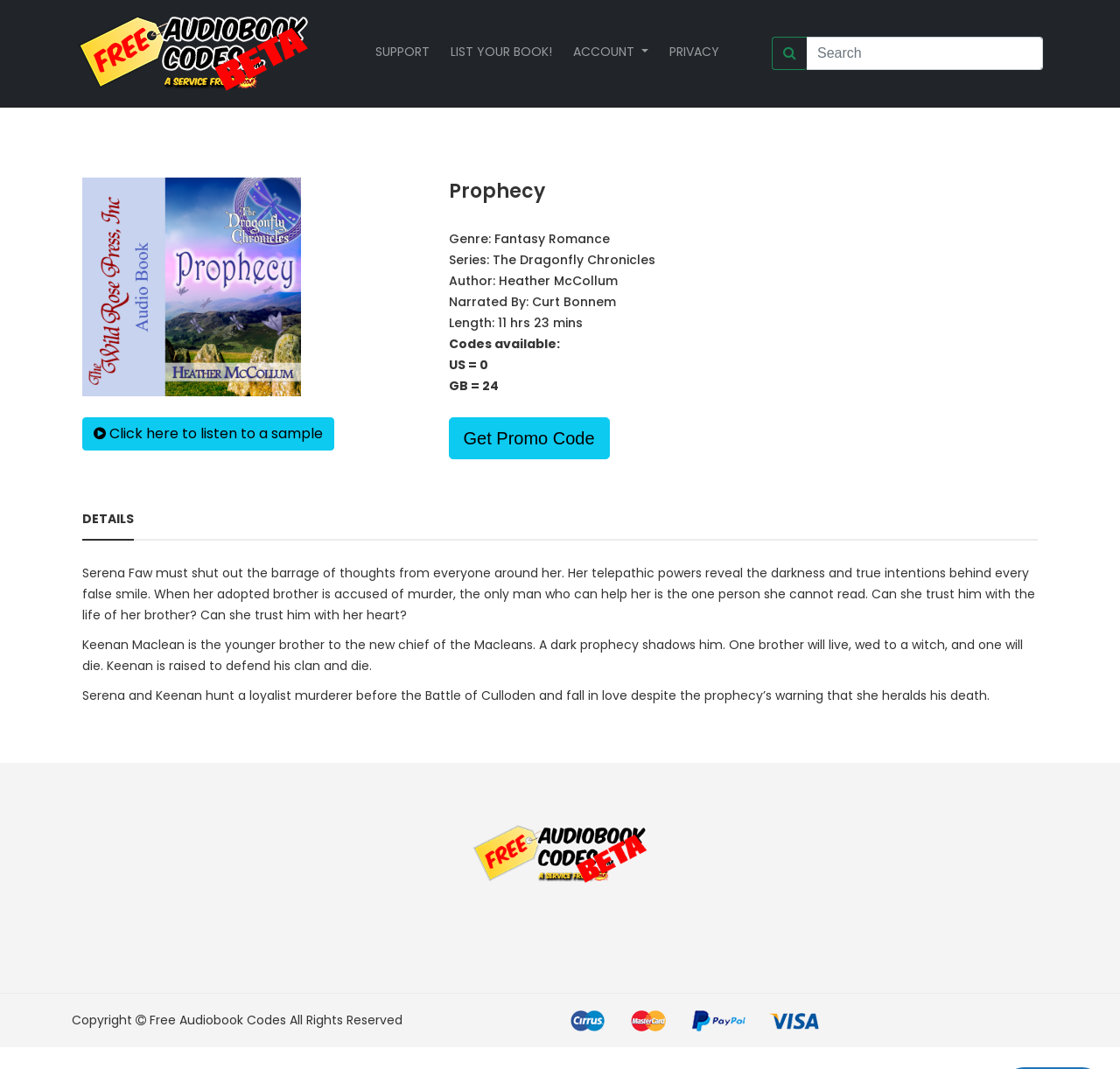Give a one-word or short phrase answer to the question: 
What is the length of the audiobook?

11 hrs 23 mins